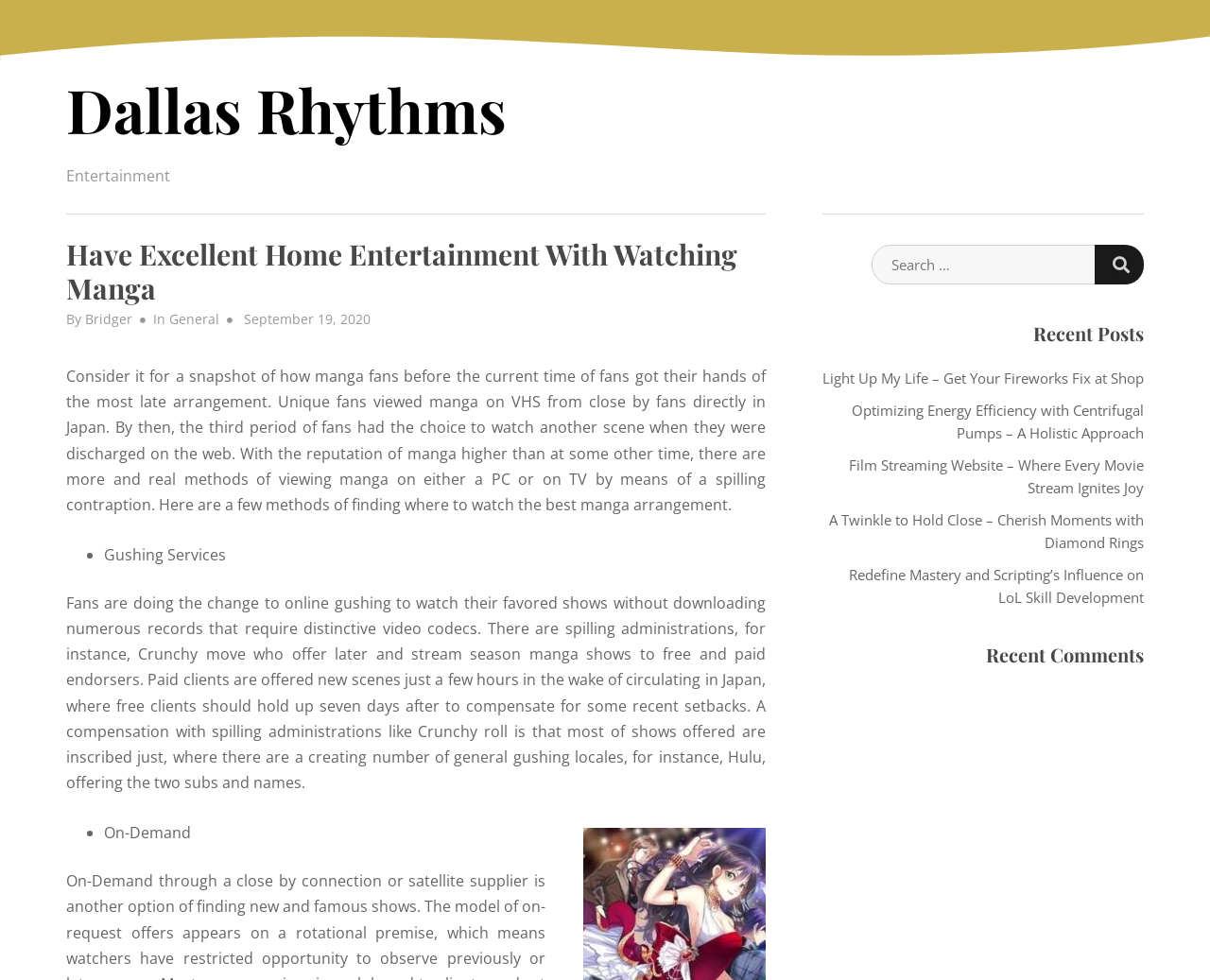Provide a brief response to the question below using one word or phrase:
What is the main topic of the article?

Watching Manga